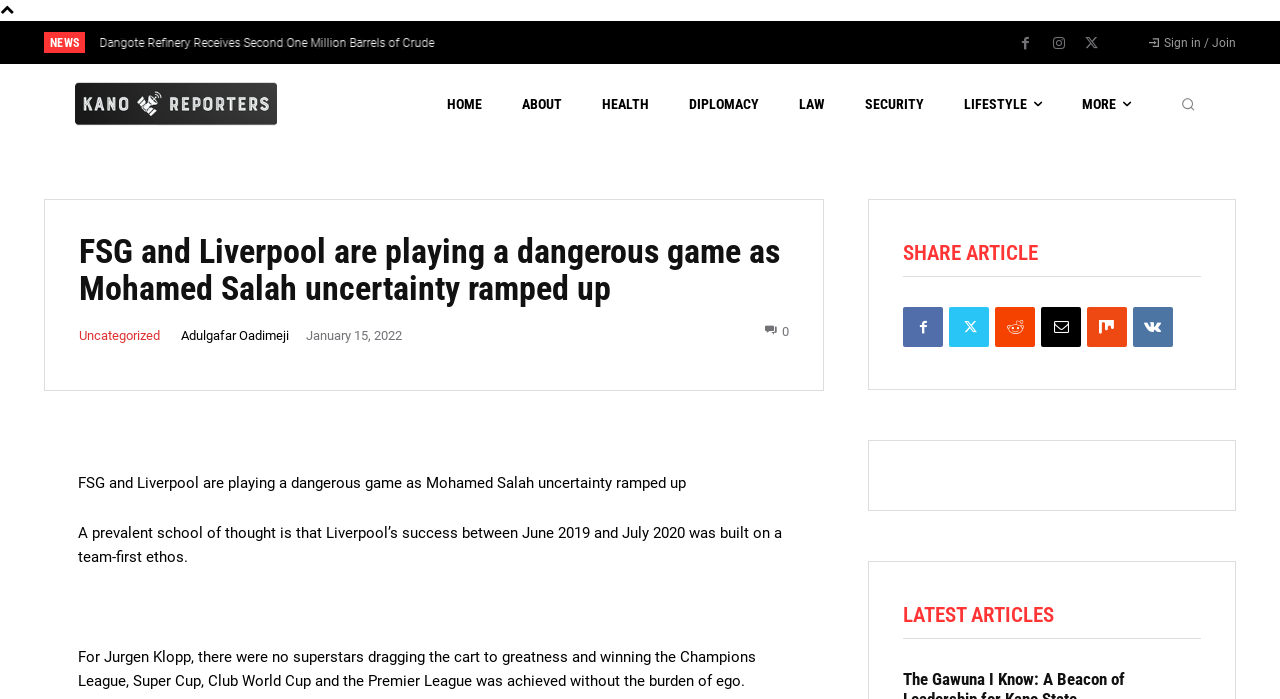Determine the bounding box coordinates of the clickable element to achieve the following action: 'Share the article'. Provide the coordinates as four float values between 0 and 1, formatted as [left, top, right, bottom].

[0.705, 0.348, 0.811, 0.376]